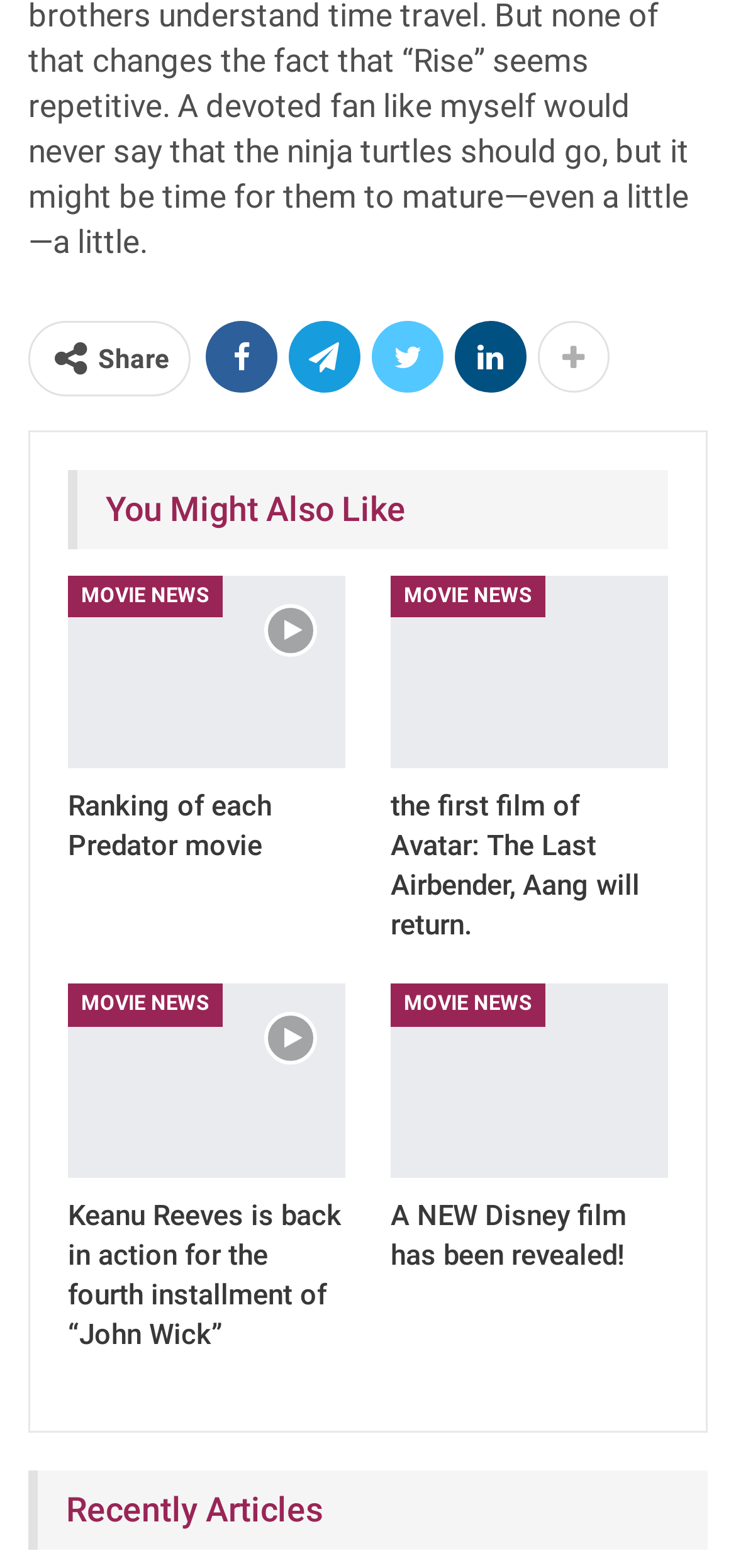Kindly determine the bounding box coordinates of the area that needs to be clicked to fulfill this instruction: "View the news about Avatar: The Last Airbender".

[0.531, 0.367, 0.908, 0.491]